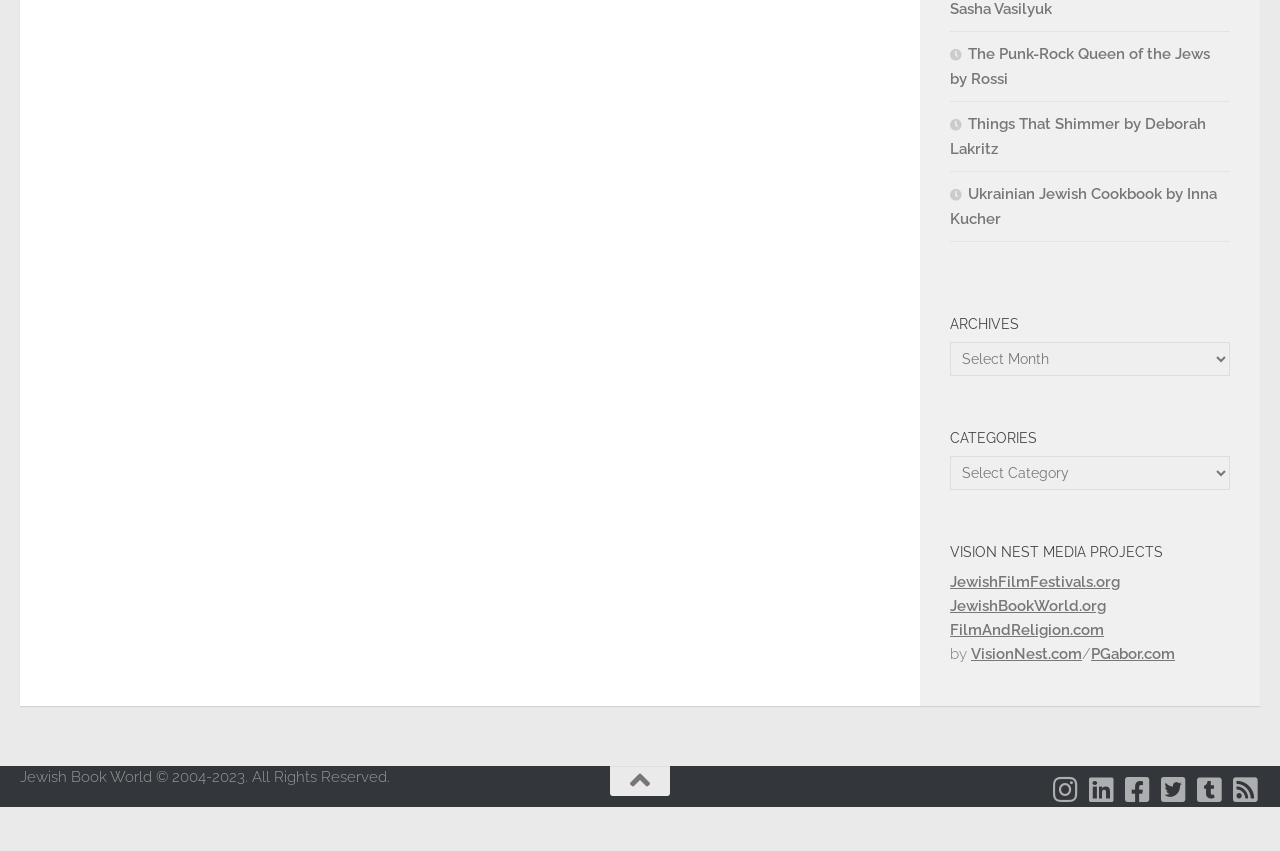Reply to the question with a brief word or phrase: What is the name of the media project website?

VisionNest.com